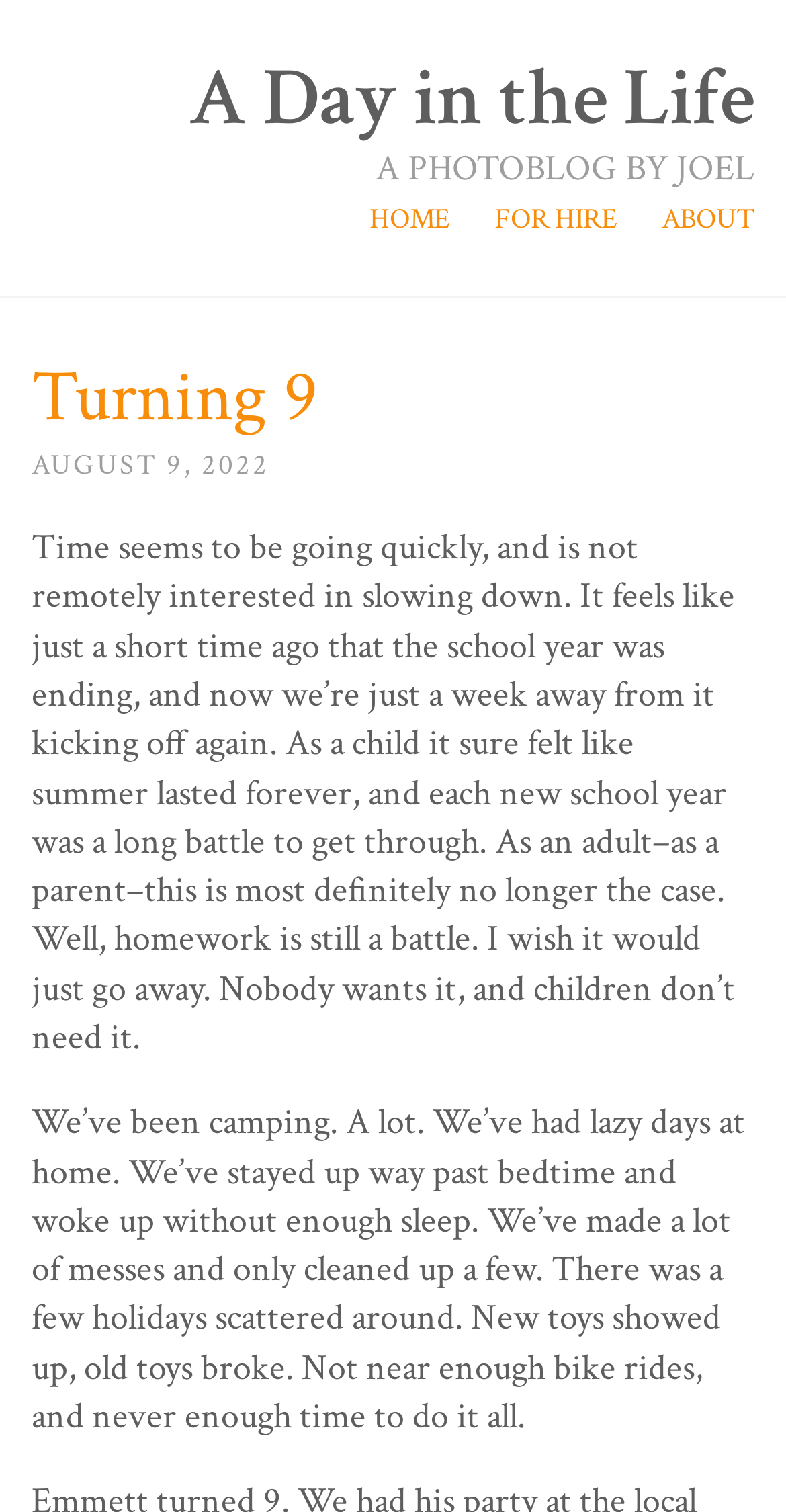Provide a one-word or brief phrase answer to the question:
What is the theme of the latest blog post?

Summer vacation